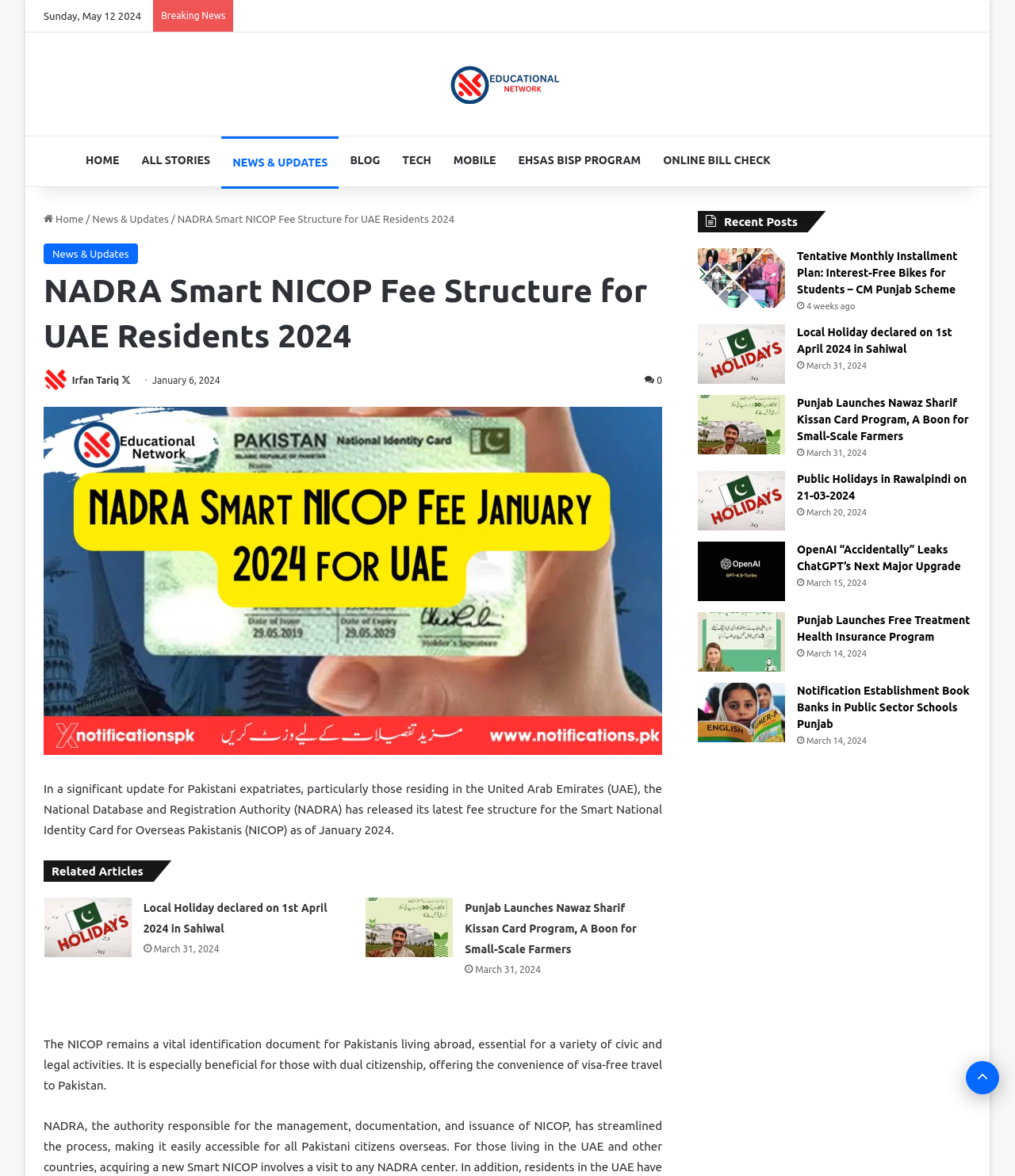What is the category of the article about Punjab Launches Nawaz Sharif Kissan Card Program?
Using the visual information, respond with a single word or phrase.

News & Updates